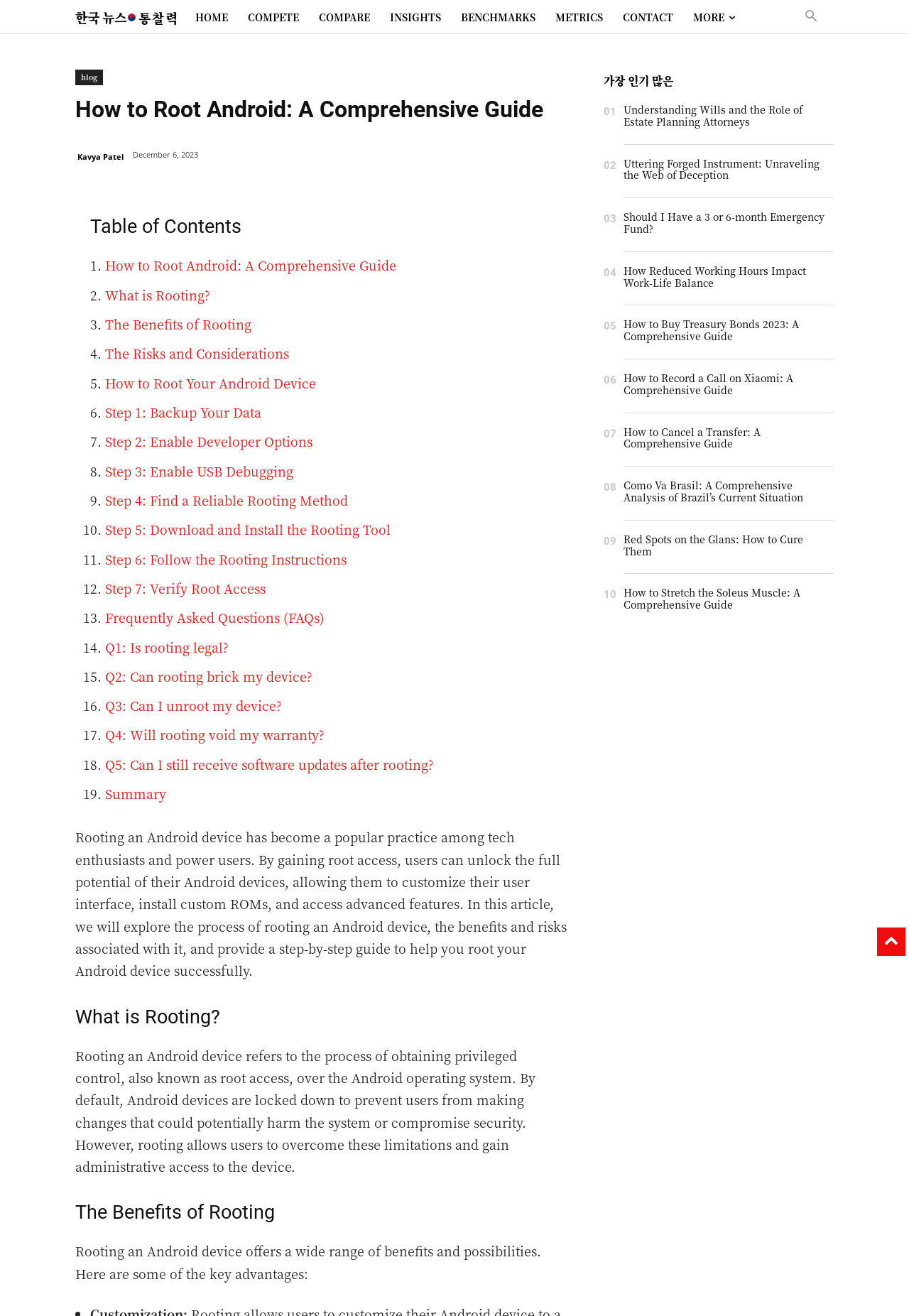What is the topic of the section after 'The Benefits of Rooting'?
Examine the image and give a concise answer in one word or a short phrase.

The Risks and Considerations